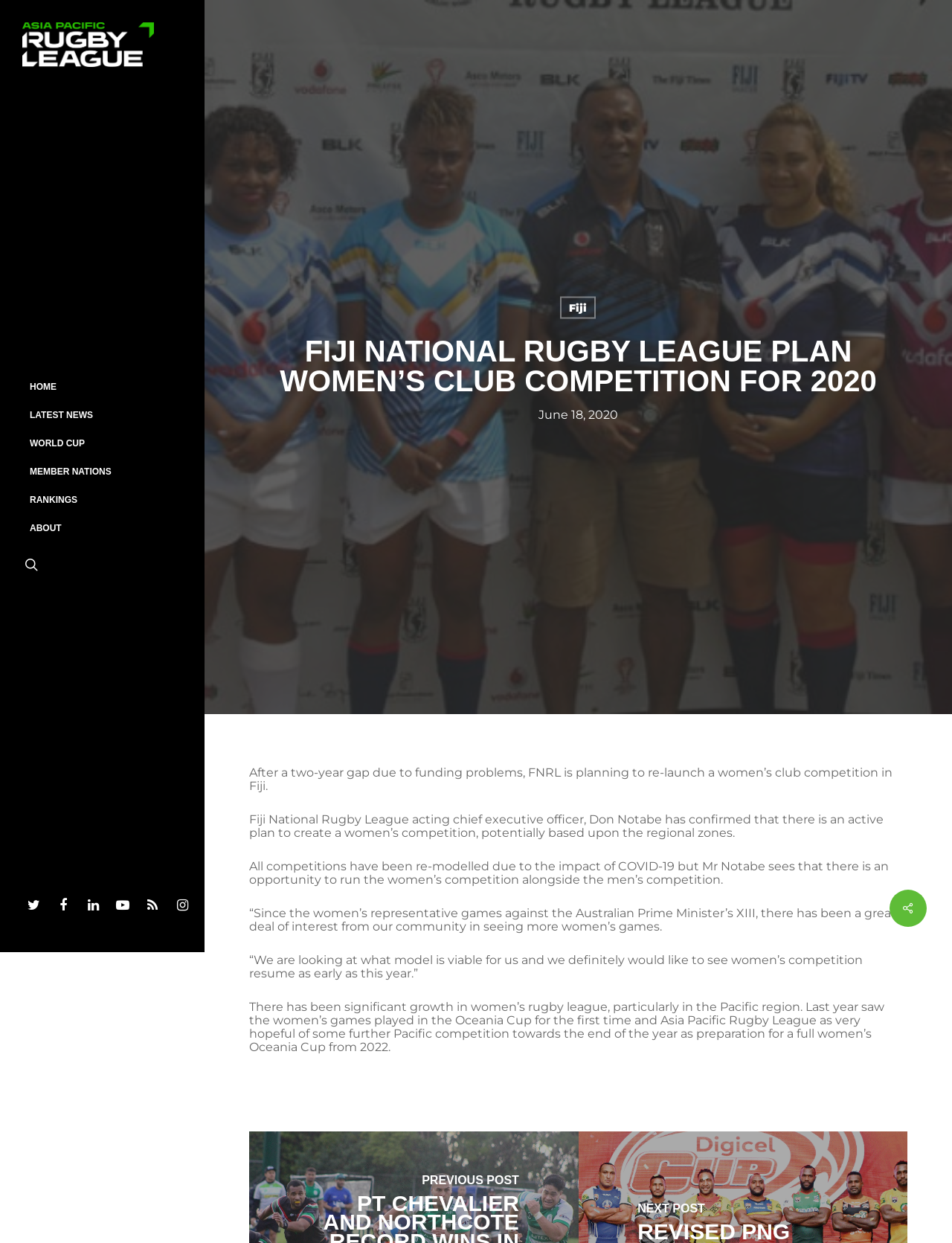Respond to the following query with just one word or a short phrase: 
What is the potential model for the women's competition?

Regional zones